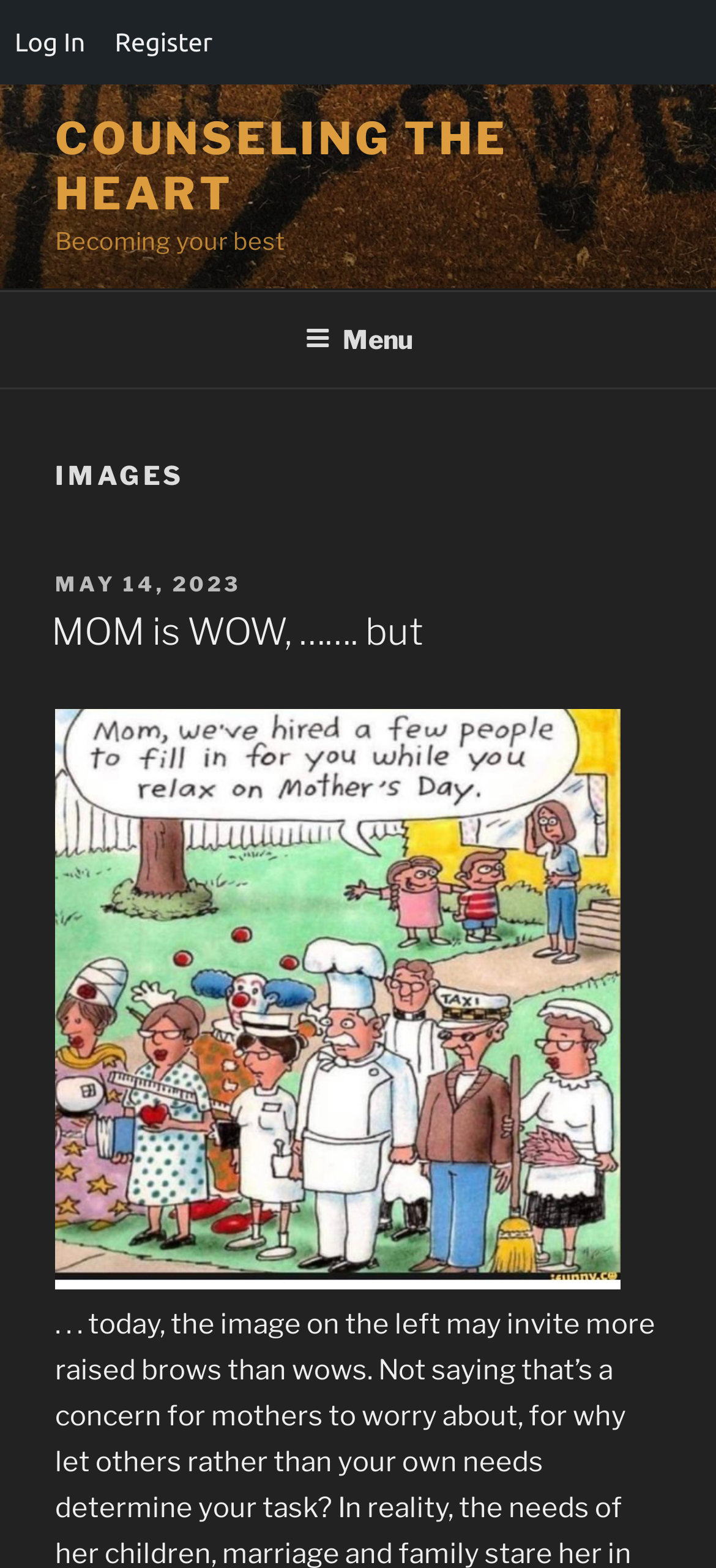What is the purpose of the button with the text 'Menu'?
Please answer using one word or phrase, based on the screenshot.

To expand the top menu